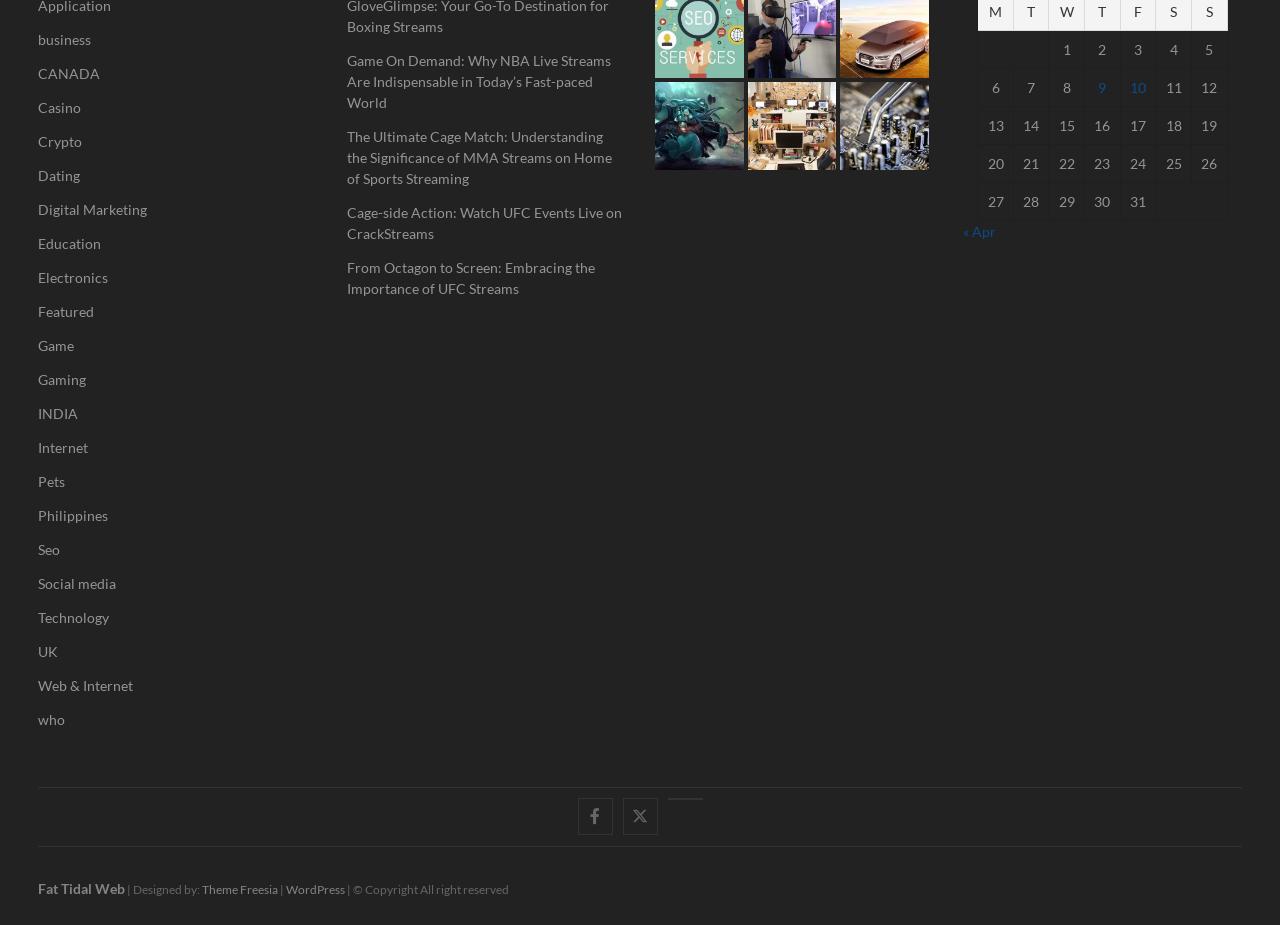Please identify the bounding box coordinates of the element that needs to be clicked to perform the following instruction: "Read the article 'Game On Demand: Why NBA Live Streams Are Indispensable in Today’s Fast-paced World'".

[0.271, 0.054, 0.488, 0.122]